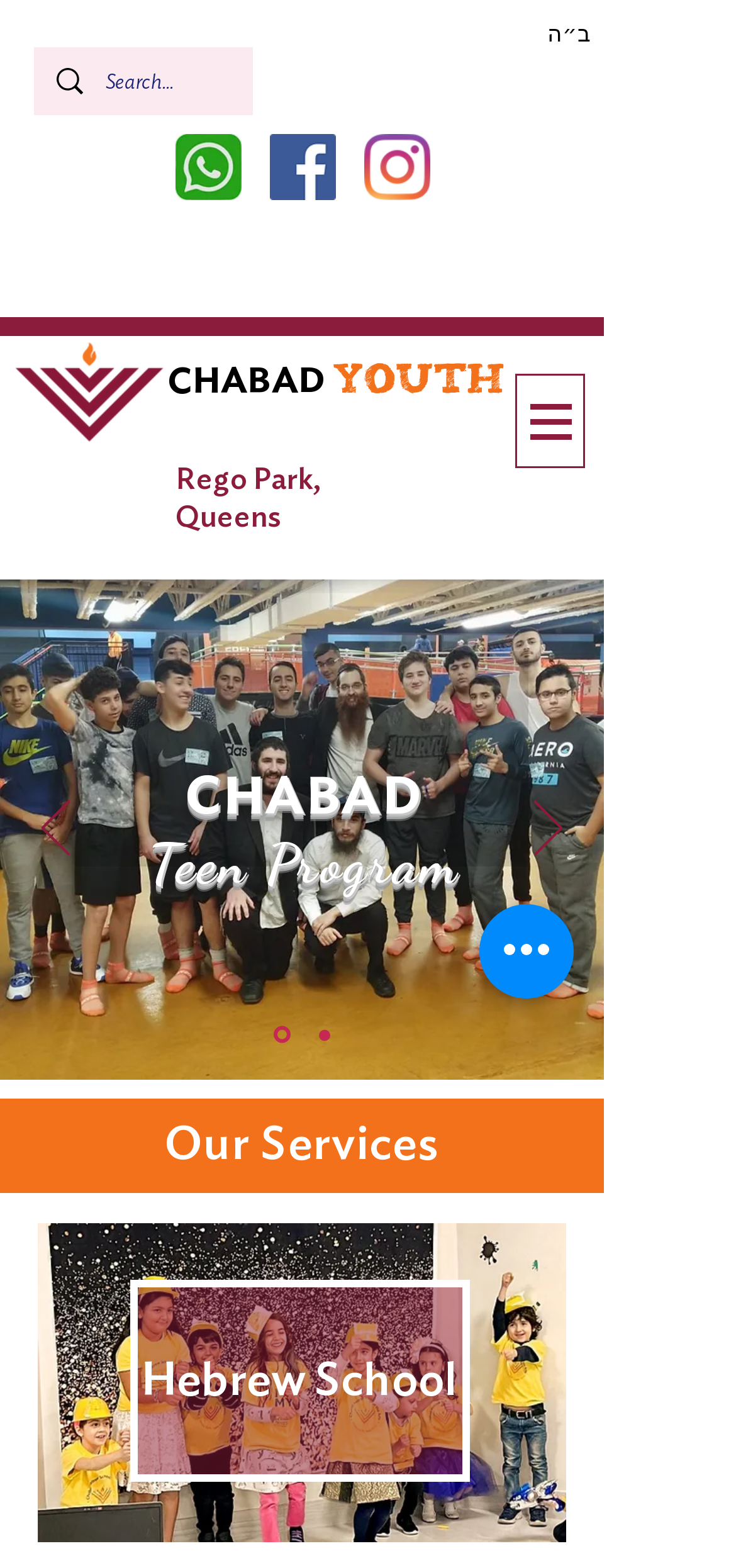Please determine the bounding box coordinates of the area that needs to be clicked to complete this task: 'View Whatsapp page'. The coordinates must be four float numbers between 0 and 1, formatted as [left, top, right, bottom].

[0.238, 0.086, 0.328, 0.128]